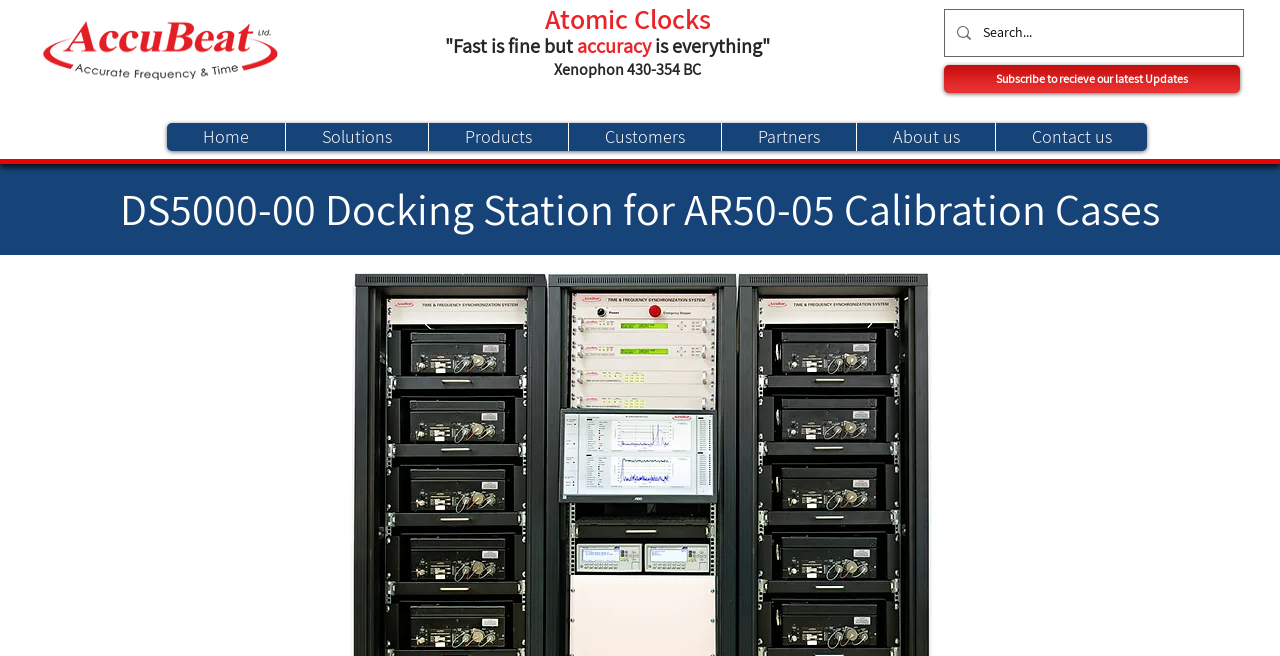Based on the image, please elaborate on the answer to the following question:
What is the logo of the company?

The logo of the company is located at the top left corner of the webpage, and it is an image with the text 'AccuBeat'.